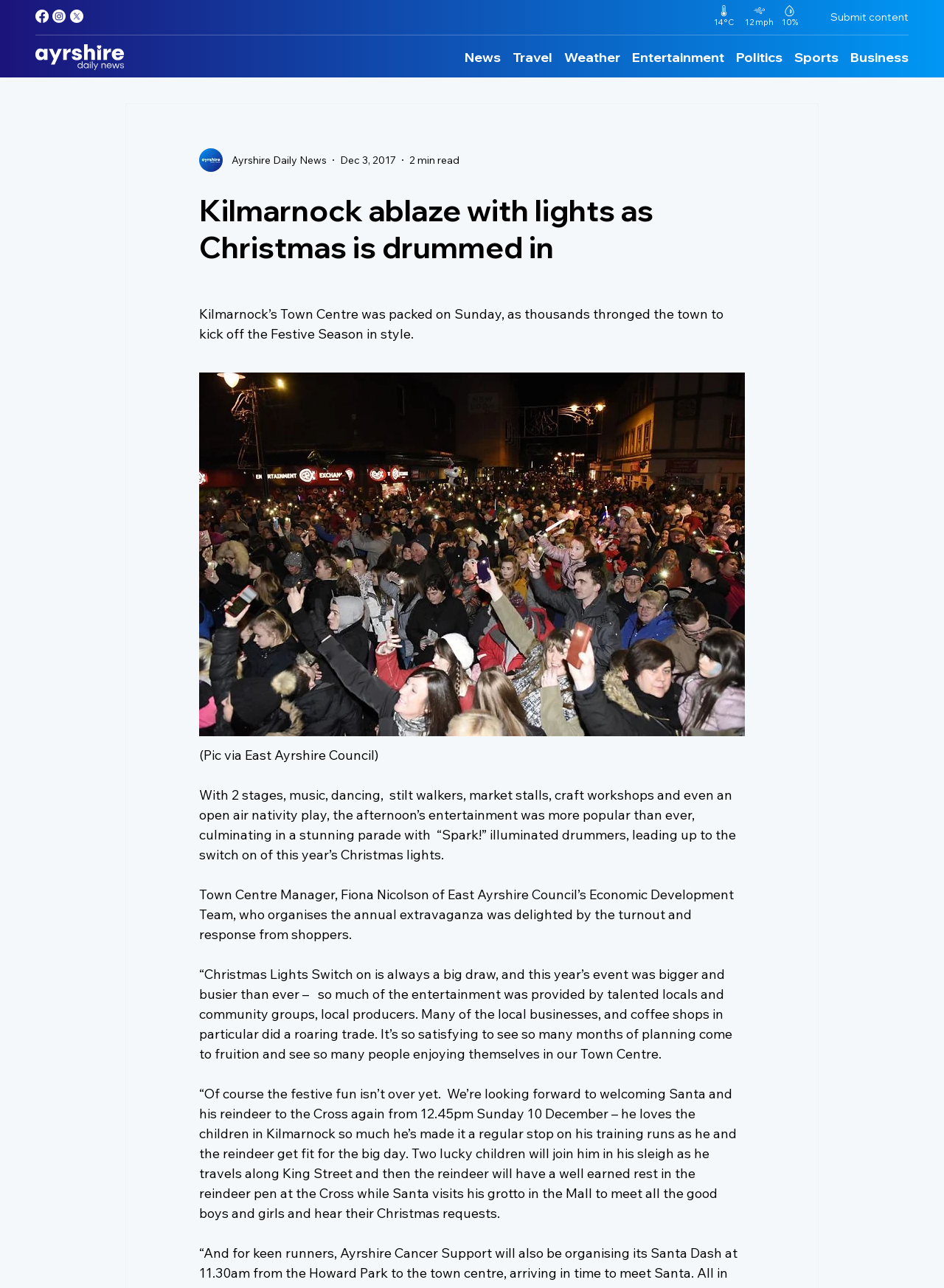Determine the bounding box coordinates of the target area to click to execute the following instruction: "Click the Ayrshire Daily News Logo."

[0.038, 0.034, 0.131, 0.054]